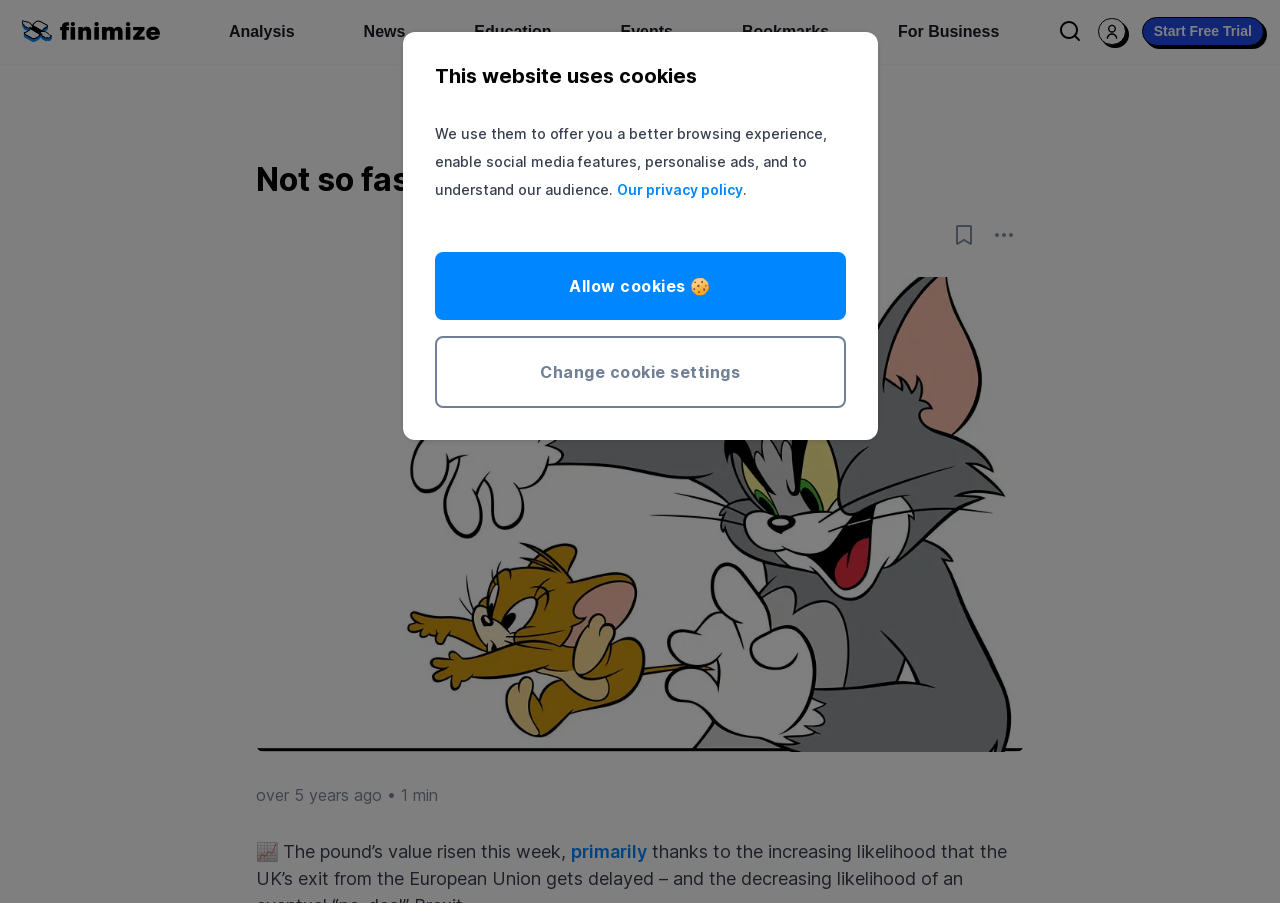Give a detailed account of the webpage's layout and content.

The webpage appears to be an article page from Finimize, a financial news and analysis website. At the top, there is a navigation bar with several buttons, including the Finimize logo, Analysis, News, Education, Events, Bookmarks, and For Business. These buttons are aligned horizontally and take up about 80% of the screen width.

Below the navigation bar, there is a heading that reads "Not so fast…" in a large font size. This heading is centered and takes up about 60% of the screen width.

To the right of the heading, there are two buttons: "Add bookmark" and "open share content dropdown". These buttons are aligned vertically and are positioned near the top-right corner of the screen.

The main content of the article is an image that takes up about 60% of the screen width and is positioned below the heading. The image is accompanied by a brief description that reads "over 5 years ago • 1 min" and is positioned below the image.

The article text starts below the image and is divided into paragraphs. The first paragraph reads "📈 The pound’s value risen this week, primarily..." and contains a link to the word "primarily".

At the bottom of the screen, there is a cookie consent modal that takes up the full screen width. The modal has a heading that reads "This website uses cookies" and a brief description that explains the purpose of the cookies. There are also two buttons: "Allow cookies 🍪" and "Change cookie settings".

Additionally, there are two buttons at the top-right corner of the screen: "Open Search" and a button with no text. There is also a "Start Free Trial" button at the top-right corner of the screen.